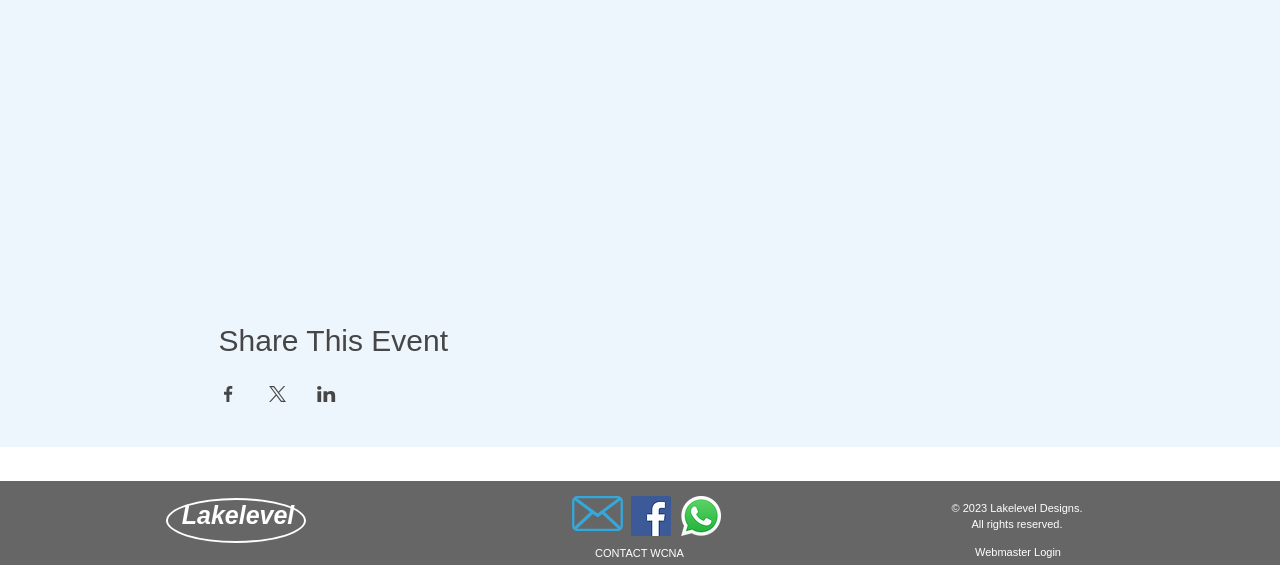Identify the bounding box coordinates for the UI element mentioned here: "aria-label="Facebook"". Provide the coordinates as four float values between 0 and 1, i.e., [left, top, right, bottom].

[0.493, 0.879, 0.524, 0.949]